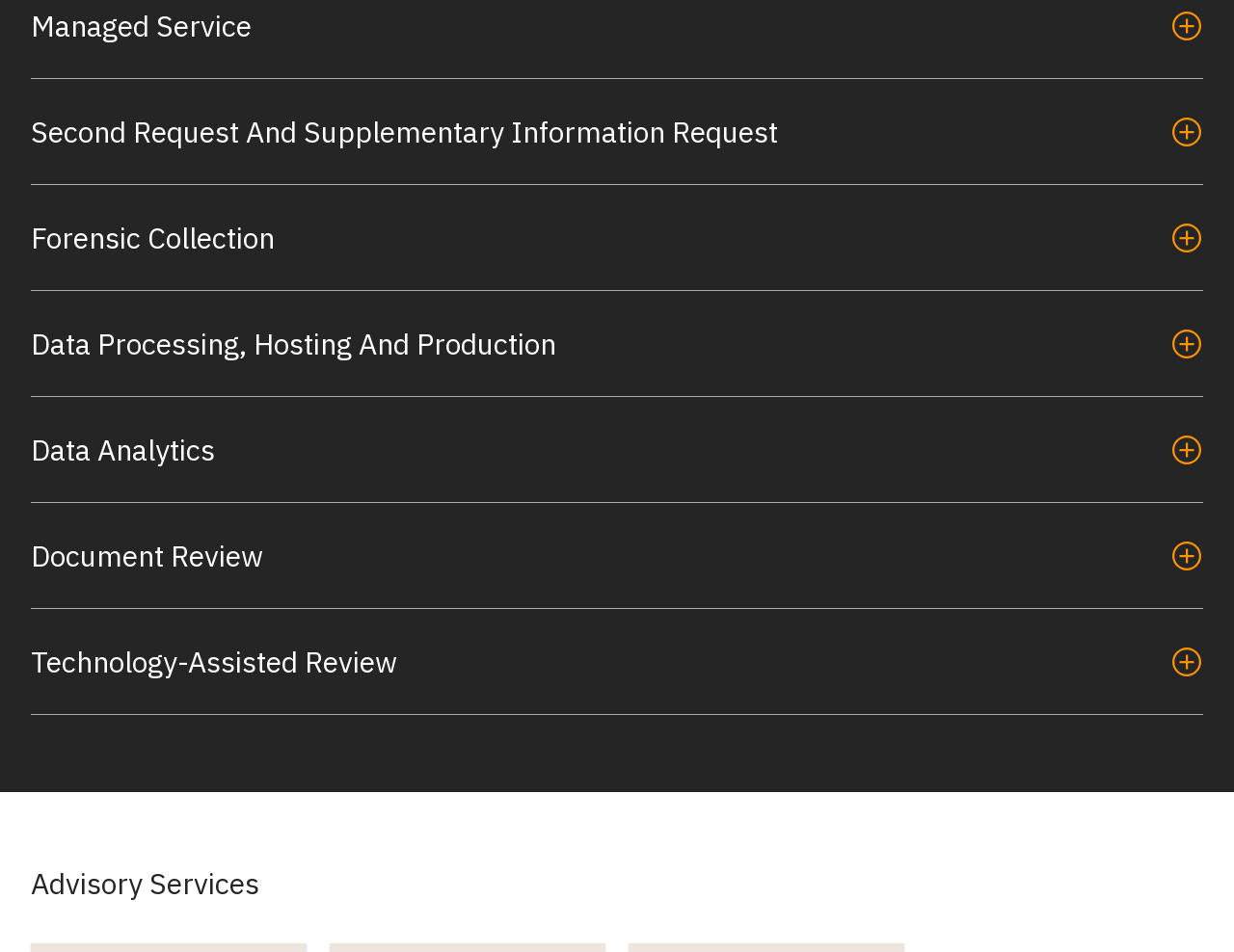What is the section title above the services?
Look at the image and answer with only one word or phrase.

Advisory Services